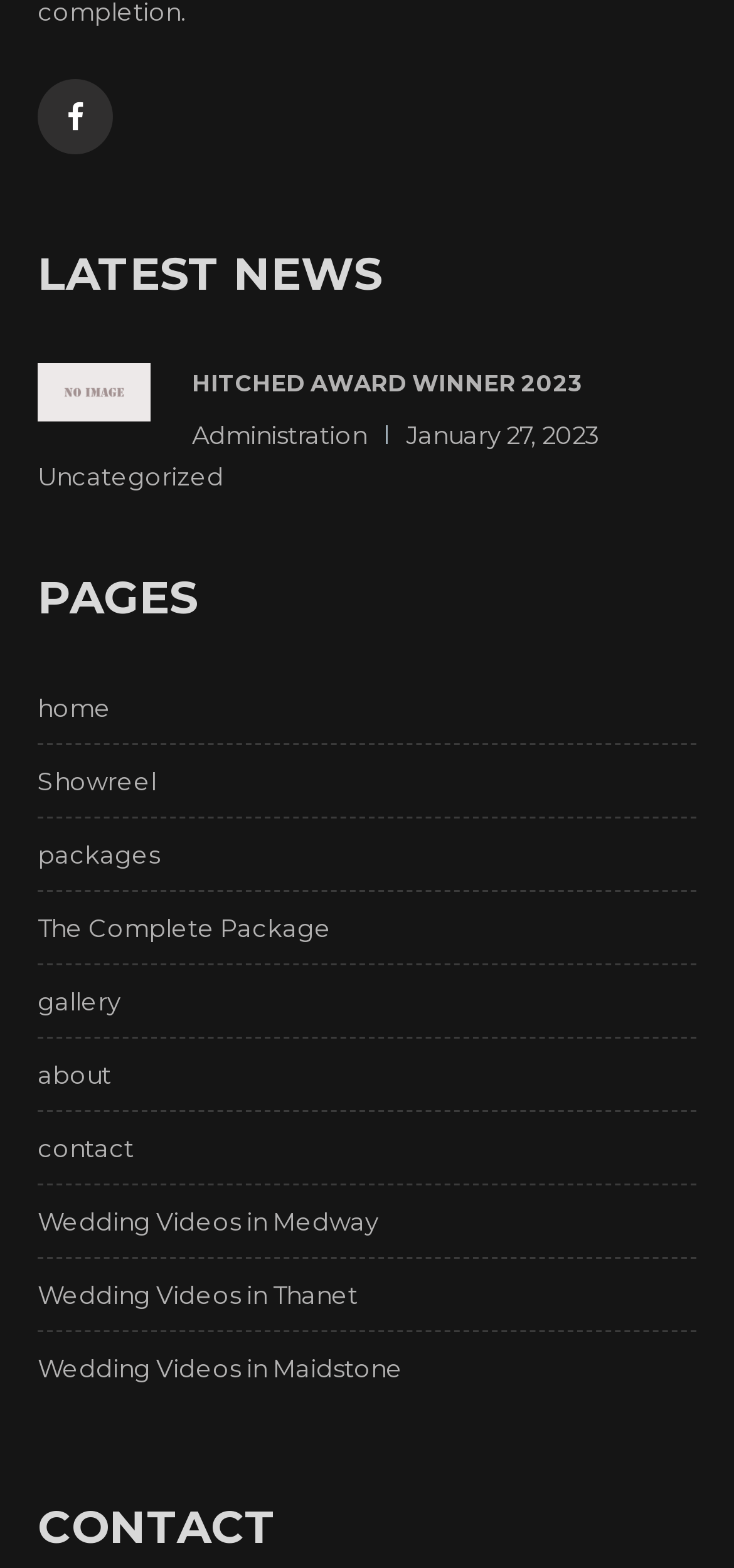What is the location mentioned in the third page link?
Provide a detailed answer to the question using information from the image.

The third link under the 'PAGES' section is 'Wedding Videos in Medway', which suggests that the location mentioned is Medway.